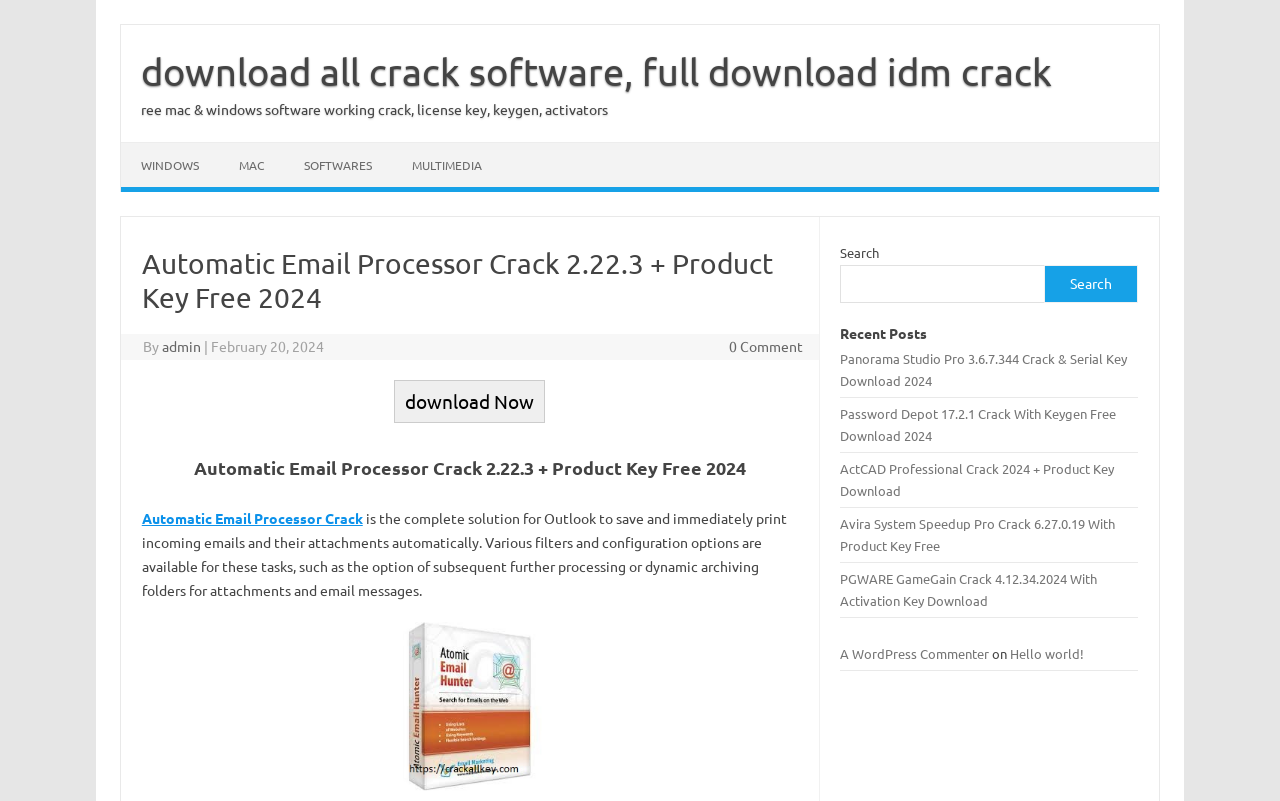What is the category of the software being described?
Use the image to give a comprehensive and detailed response to the question.

Based on the link 'SOFTWARES' with its corresponding bounding box coordinates, I can infer that the category of the software being described is SOFTWARES.